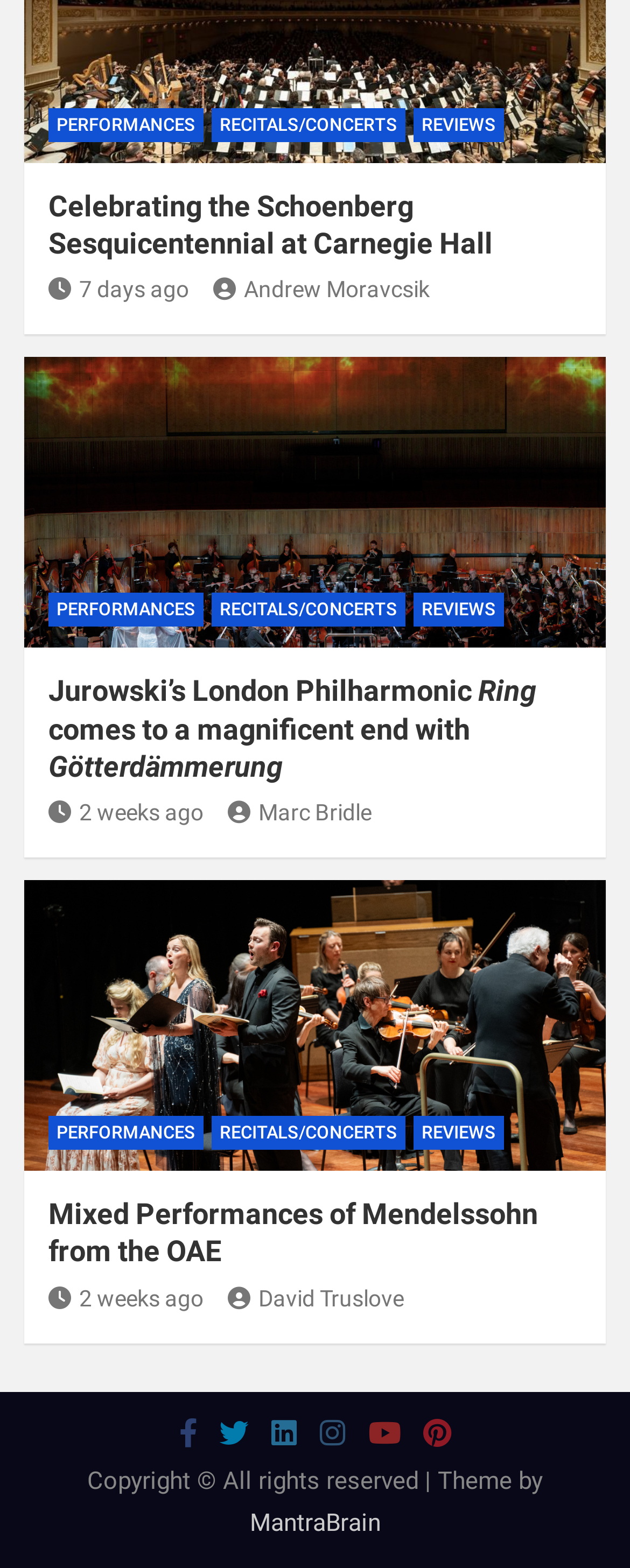Please find the bounding box coordinates of the element that you should click to achieve the following instruction: "Check the latest news from 7 days ago". The coordinates should be presented as four float numbers between 0 and 1: [left, top, right, bottom].

[0.077, 0.176, 0.3, 0.193]